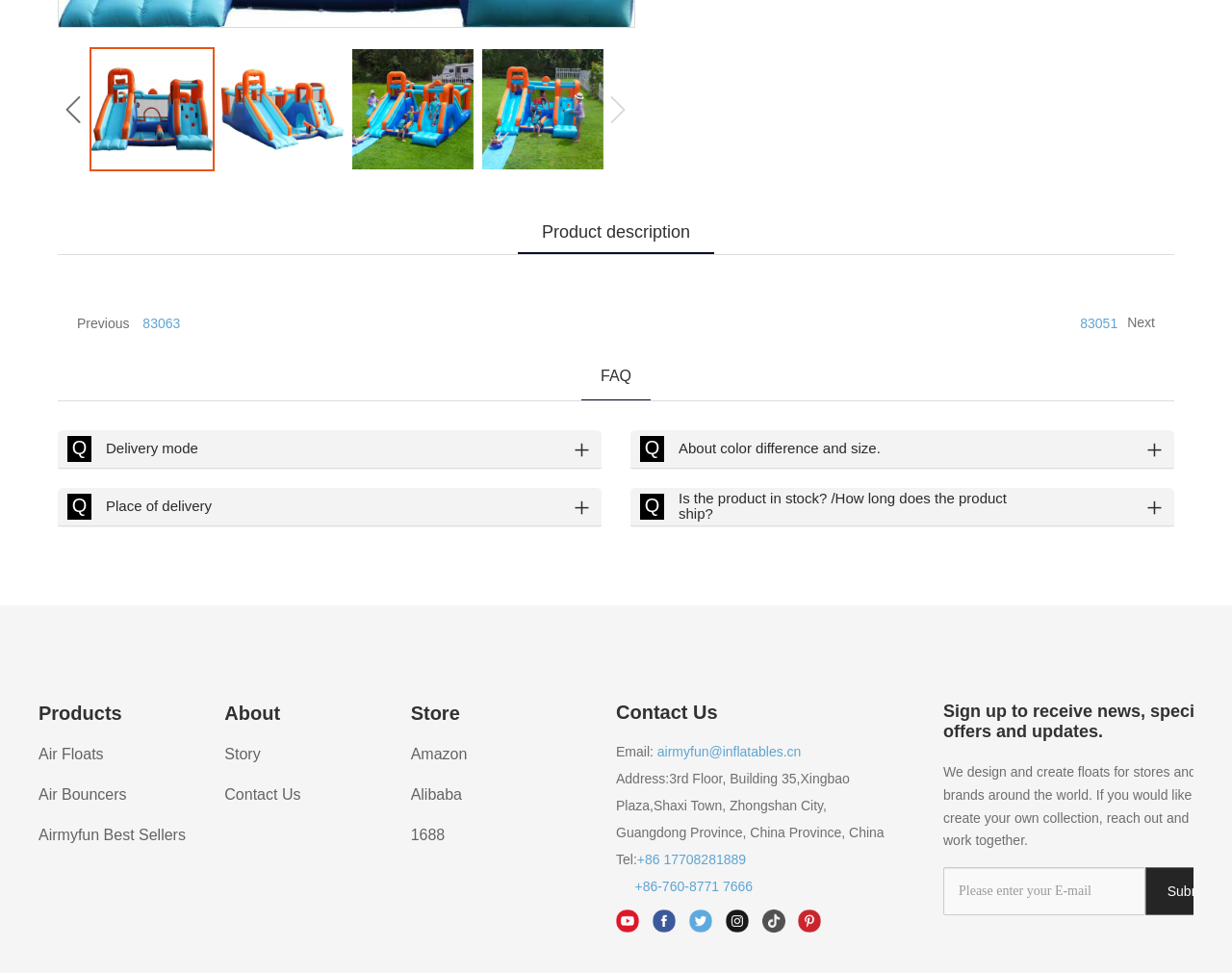Identify the bounding box coordinates for the UI element described as: "1688".

[0.333, 0.85, 0.361, 0.866]